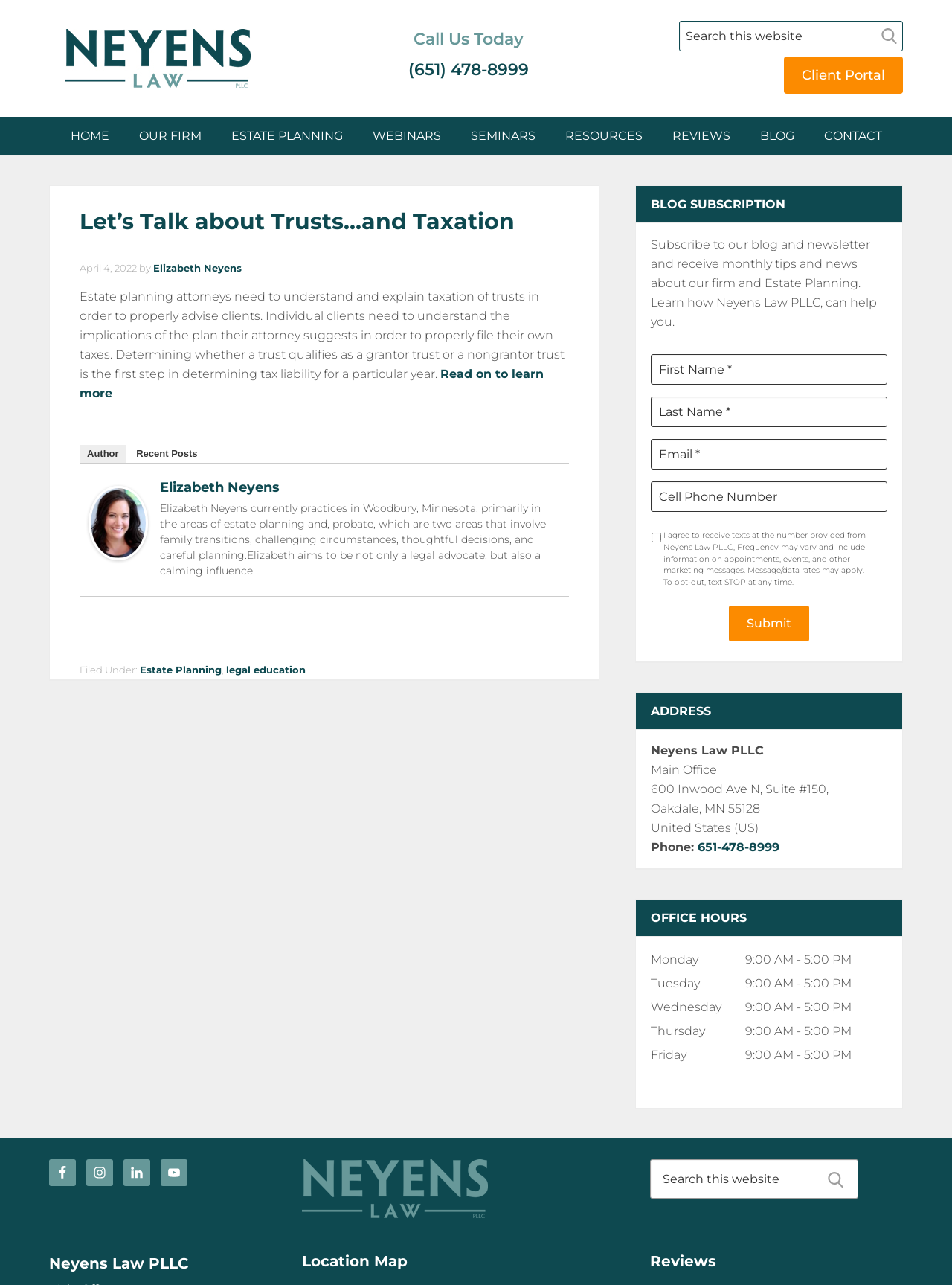What is the address of the main office?
From the image, respond with a single word or phrase.

600 Inwood Ave N, Suite #150, Oakdale, MN 55128